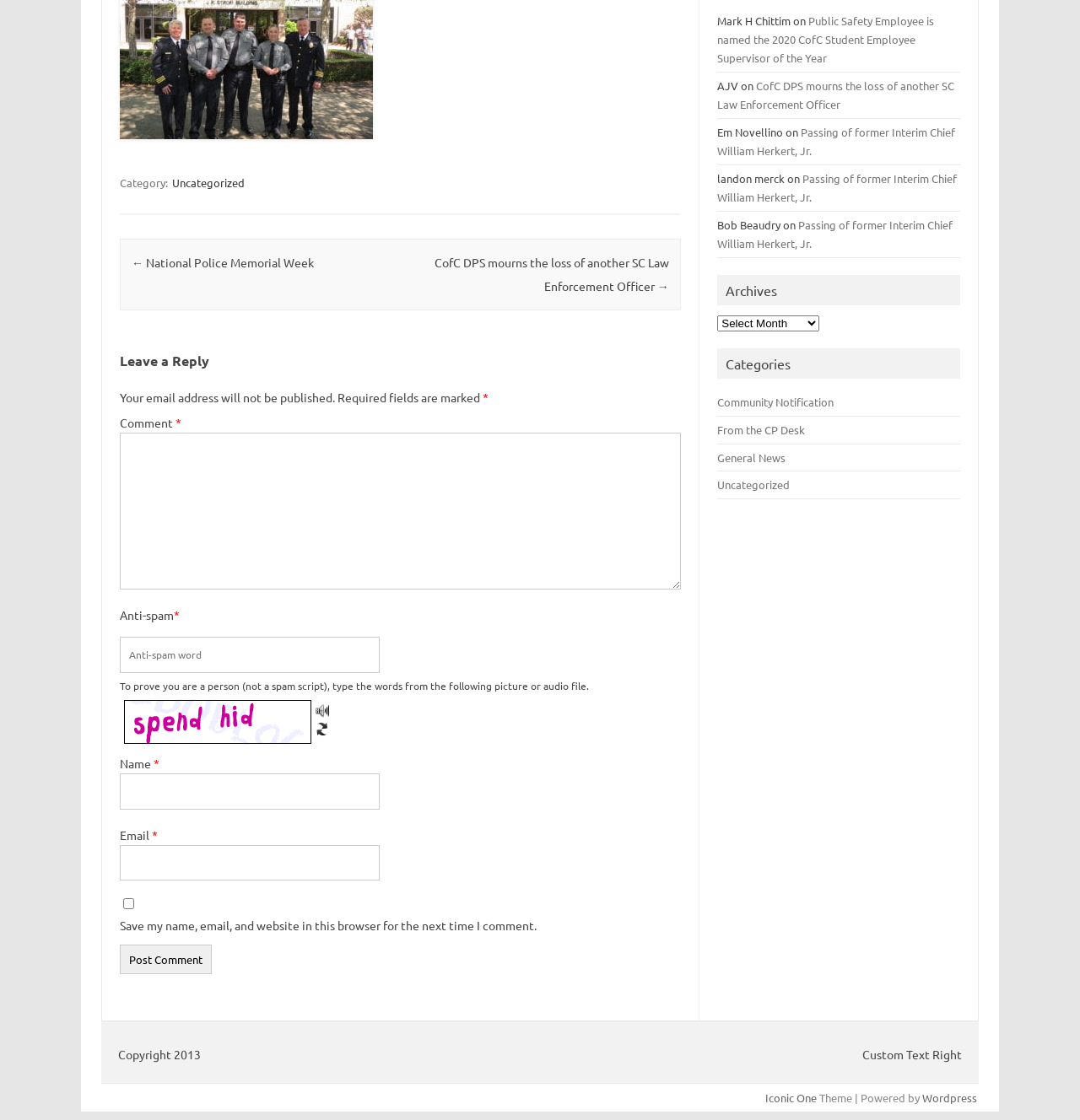Using the webpage screenshot and the element description name="submit" value="Post Comment", determine the bounding box coordinates. Specify the coordinates in the format (top-left x, top-left y, bottom-right x, bottom-right y) with values ranging from 0 to 1.

[0.111, 0.844, 0.196, 0.87]